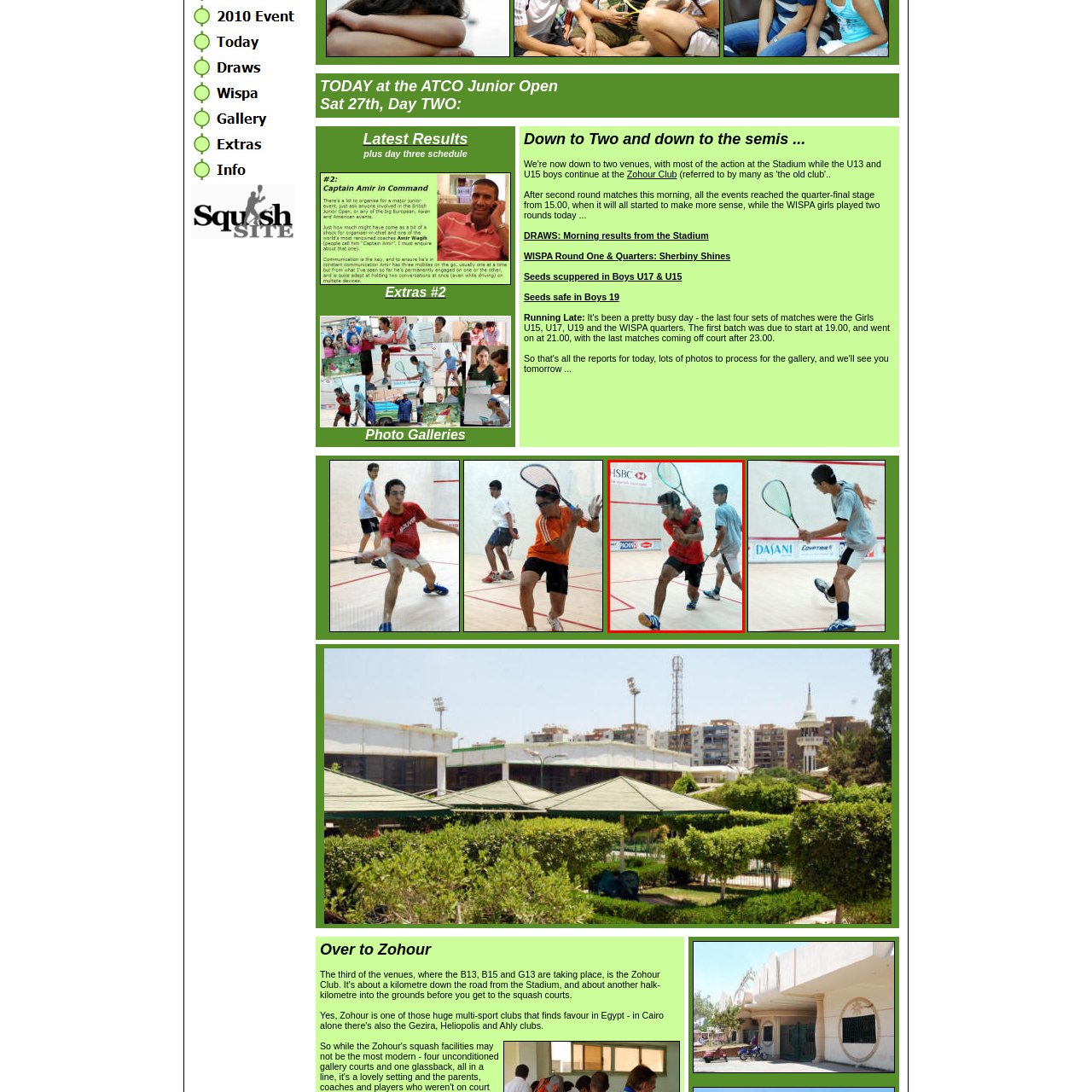Observe the image enclosed by the red rectangle, What is the name of the junior squash competition depicted in the image?
 Give a single word or phrase as your answer.

ATCO Junior Open